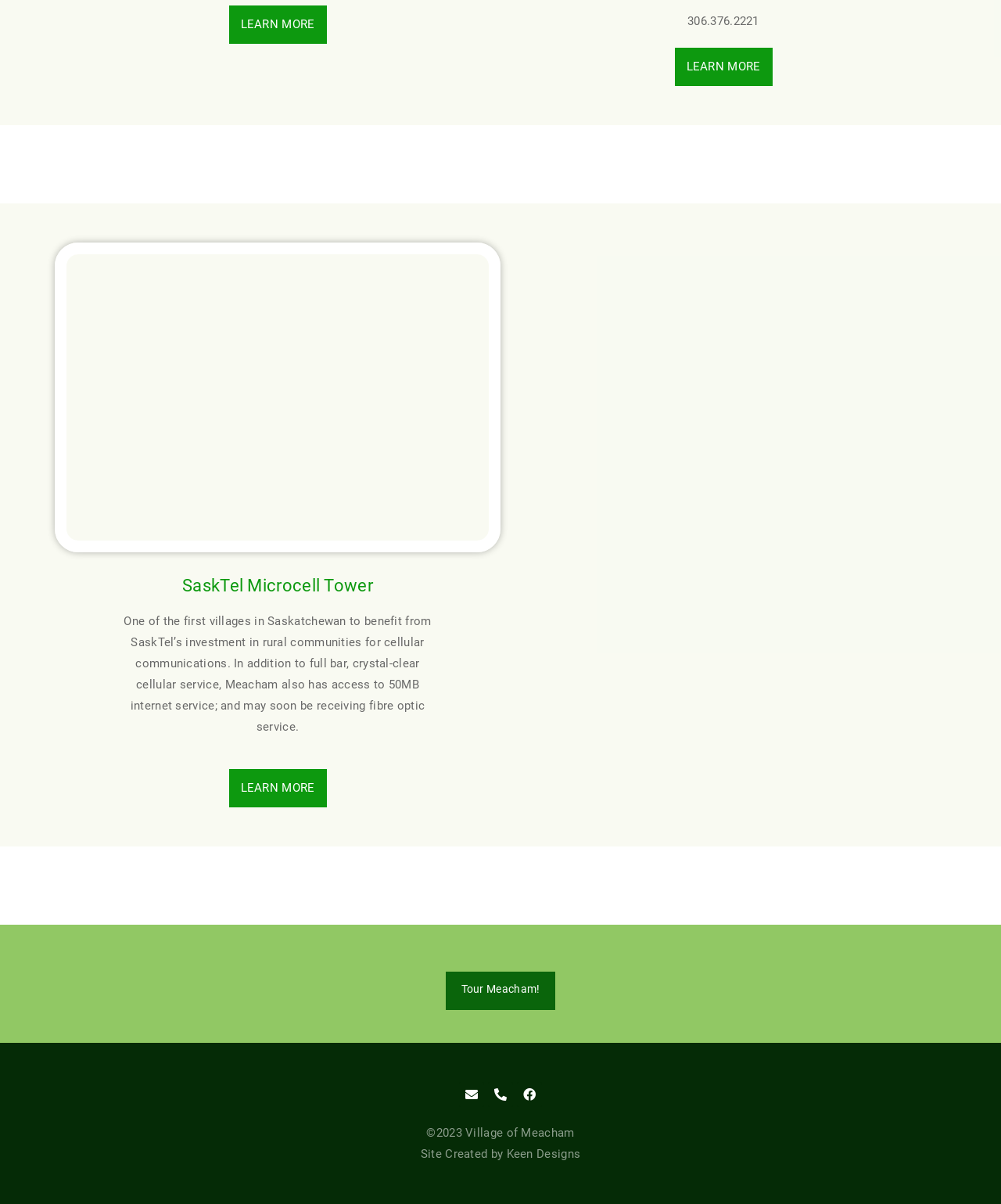Refer to the screenshot and answer the following question in detail:
What is the copyright year of the website?

I found the copyright year by looking at the static text element with the bounding box coordinates [0.426, 0.935, 0.574, 0.947], which contains the text '©2023 Village of Meacham'.